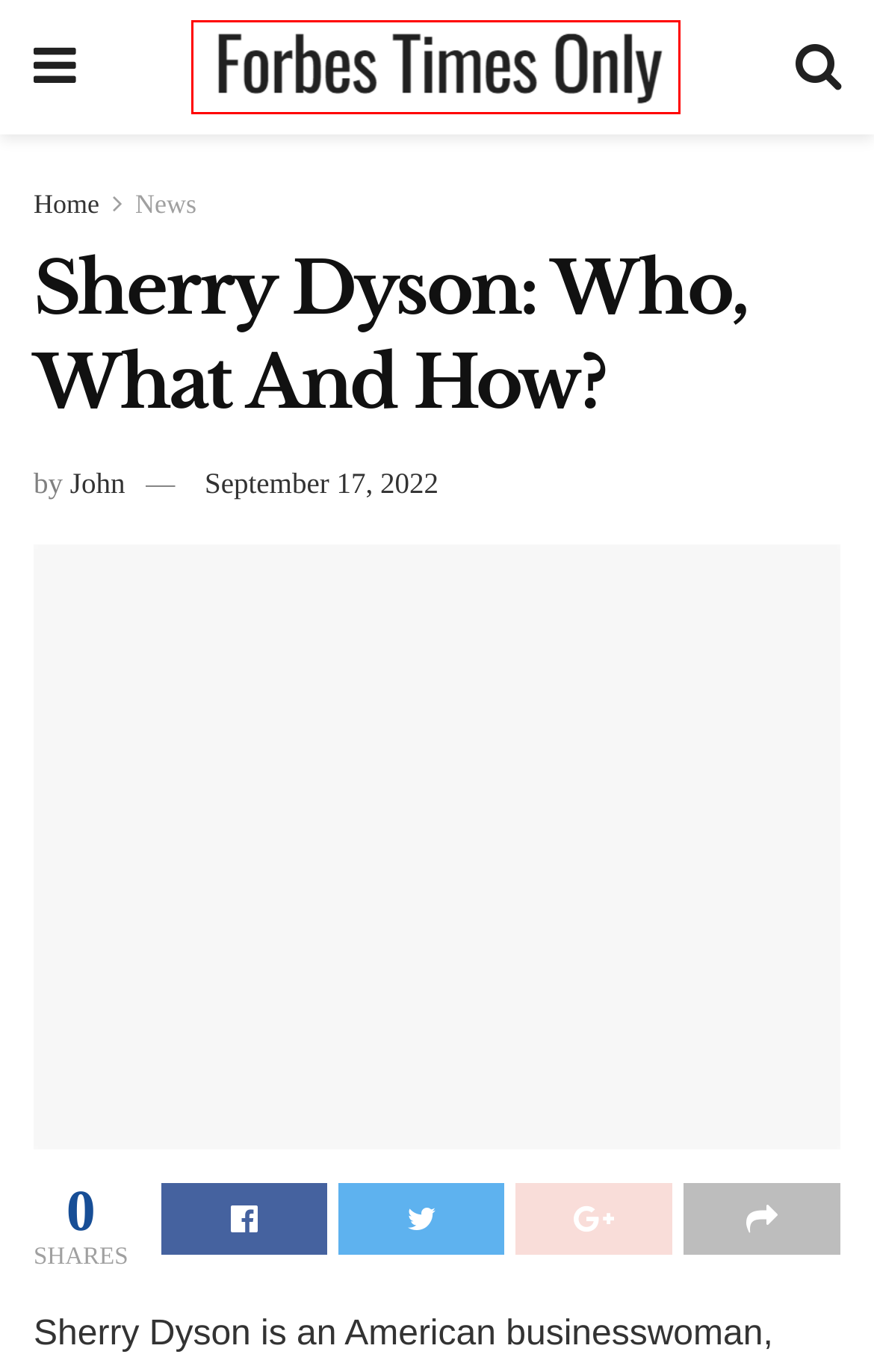You are provided a screenshot of a webpage featuring a red bounding box around a UI element. Choose the webpage description that most accurately represents the new webpage after clicking the element within the red bounding box. Here are the candidates:
A. Science Archives - Forbes Times Only
B. How to Stay Motivated as an Entrepreneur - Forbes Times Only
C. Forbes Times Only
D. Insurance Archives - Forbes Times Only
E. John - Forbes Times Only
F. Uncategorized Archives - Forbes Times Only
G. General Archives - Forbes Times Only
H. Digital Marketing Archives - Forbes Times Only

C